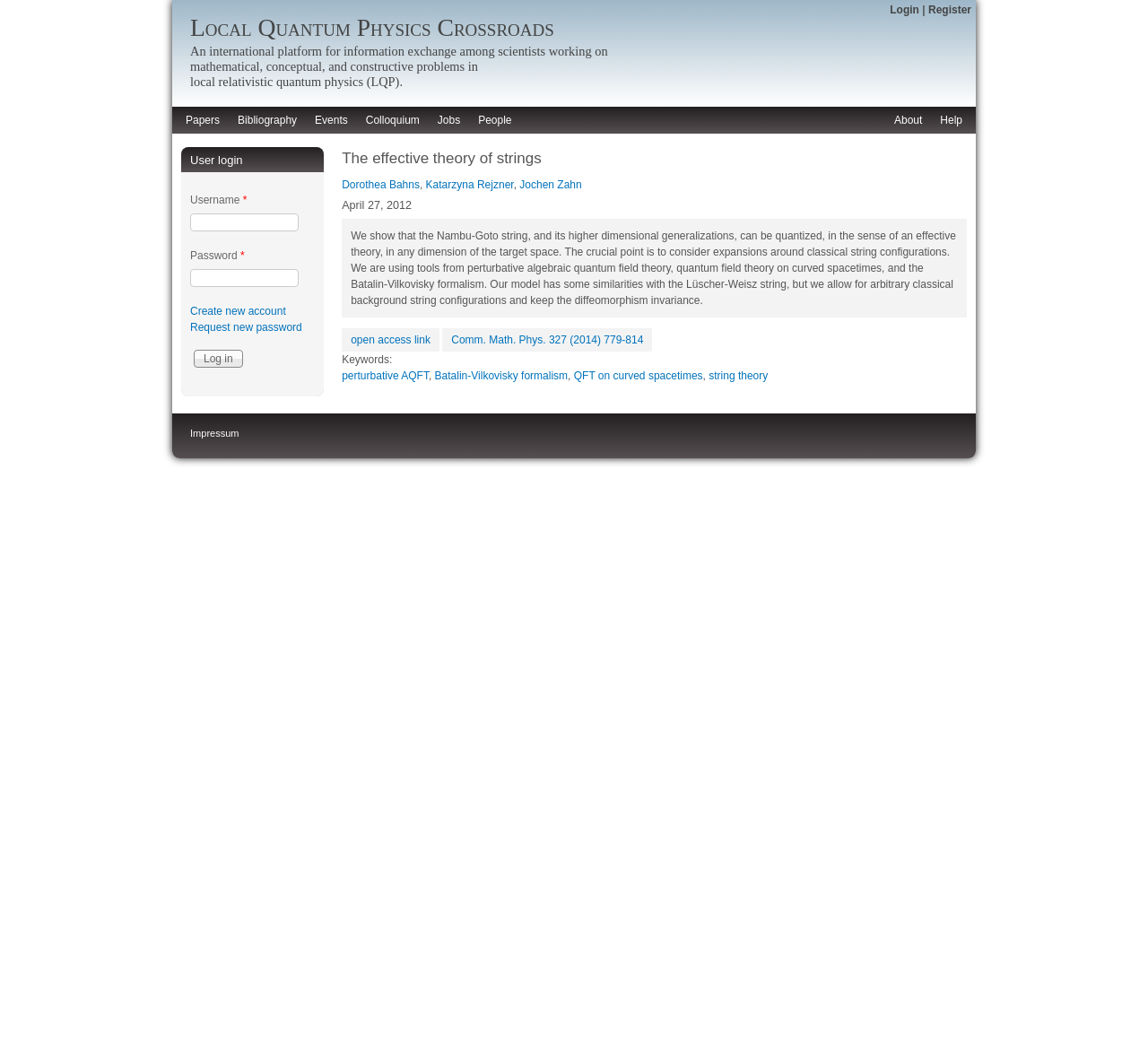Please identify the bounding box coordinates of the element I should click to complete this instruction: 'Login to the platform'. The coordinates should be given as four float numbers between 0 and 1, like this: [left, top, right, bottom].

[0.169, 0.335, 0.211, 0.353]